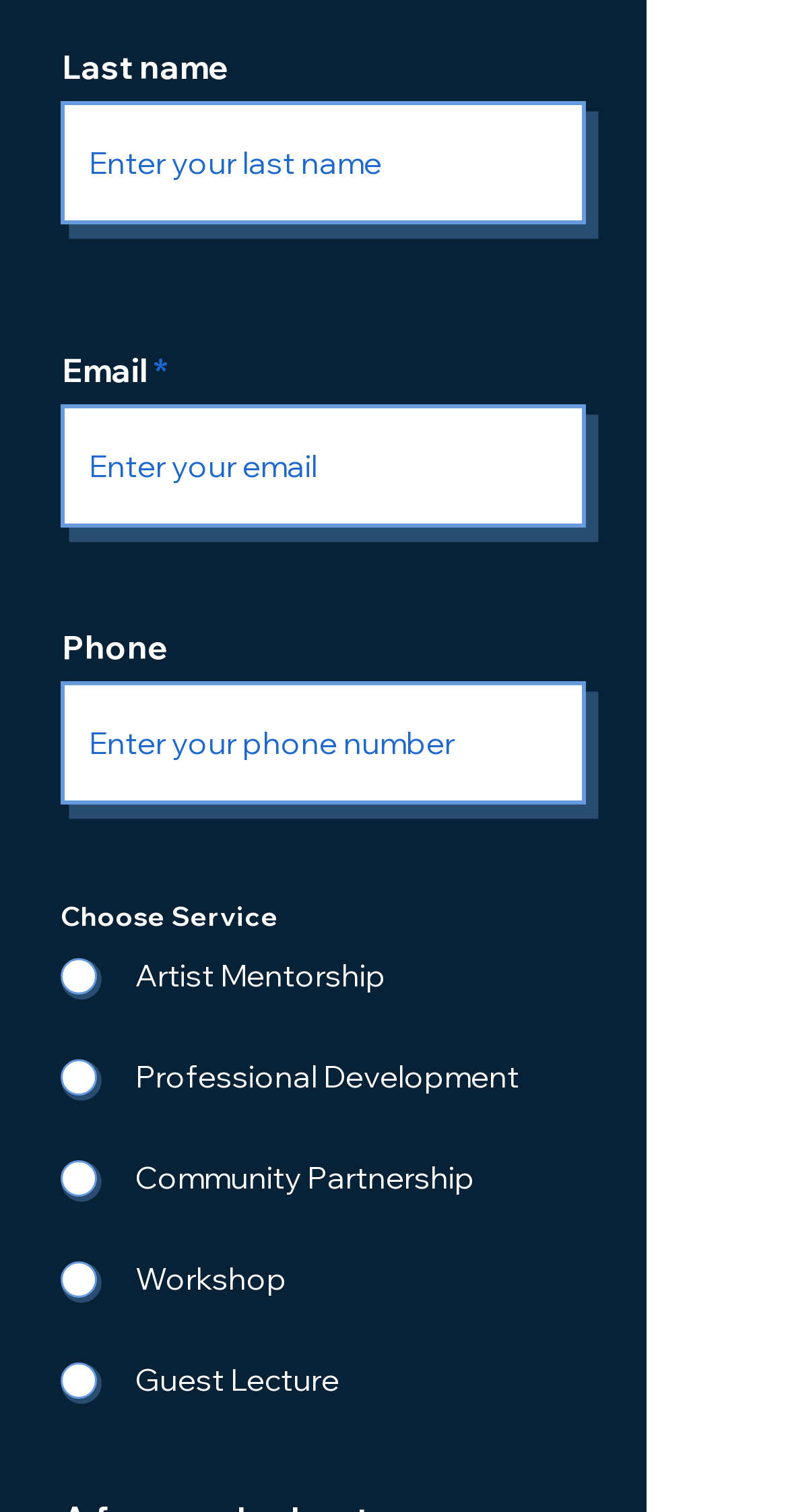Indicate the bounding box coordinates of the element that needs to be clicked to satisfy the following instruction: "Select Artist Mentorship service". The coordinates should be four float numbers between 0 and 1, i.e., [left, top, right, bottom].

[0.09, 0.638, 0.123, 0.656]